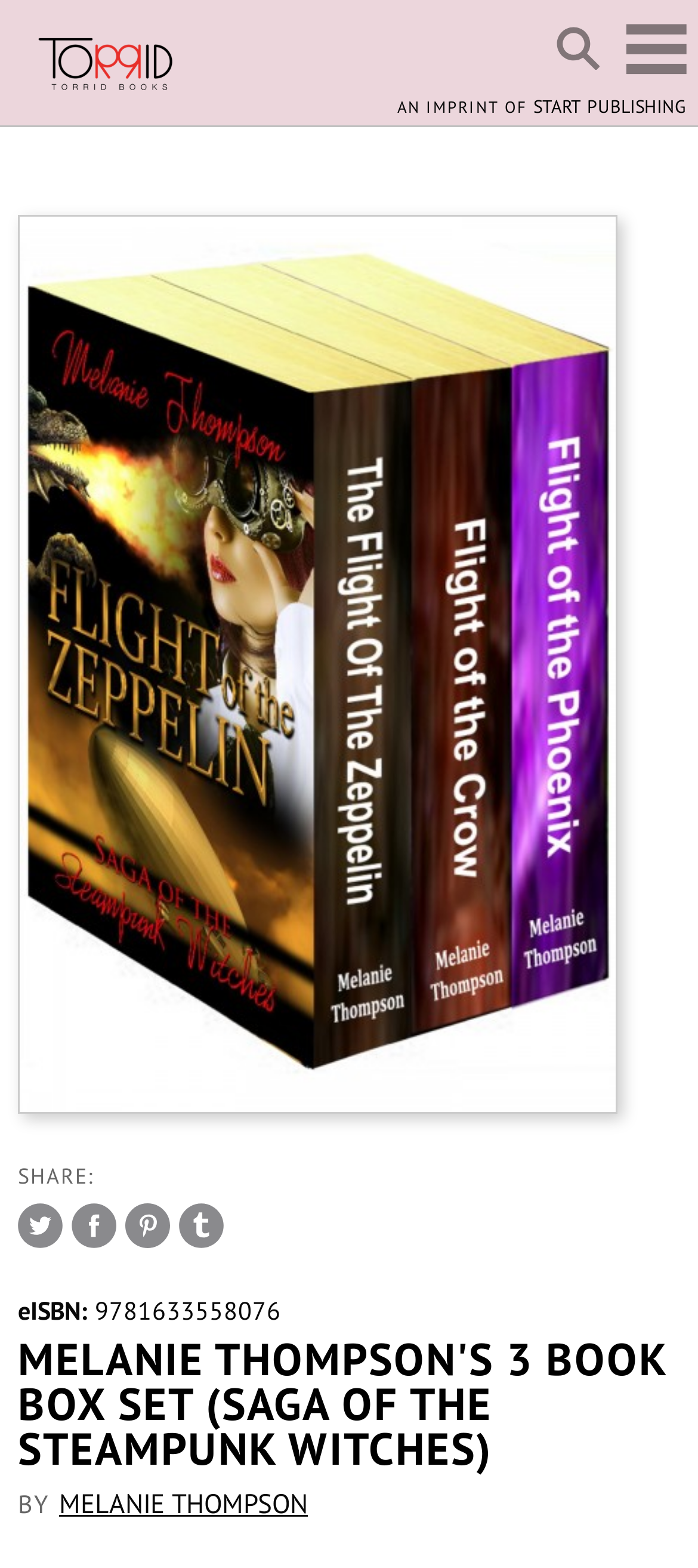Based on the provided description, "Smartphones & cell phones", find the bounding box of the corresponding UI element in the screenshot.

None